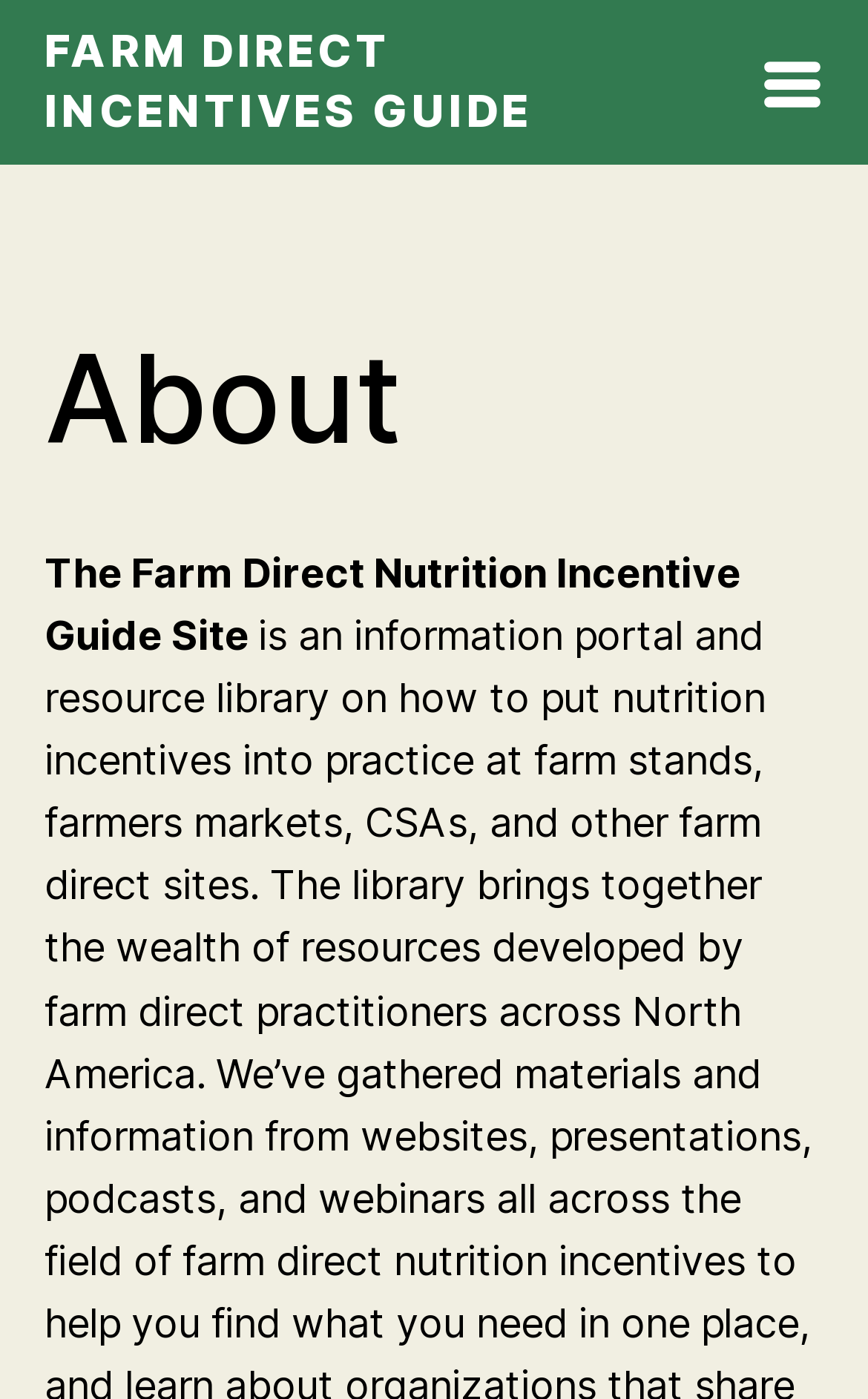Given the description of the UI element: "Implement", predict the bounding box coordinates in the form of [left, top, right, bottom], with each value being a float between 0 and 1.

[0.0, 0.162, 0.8, 0.242]